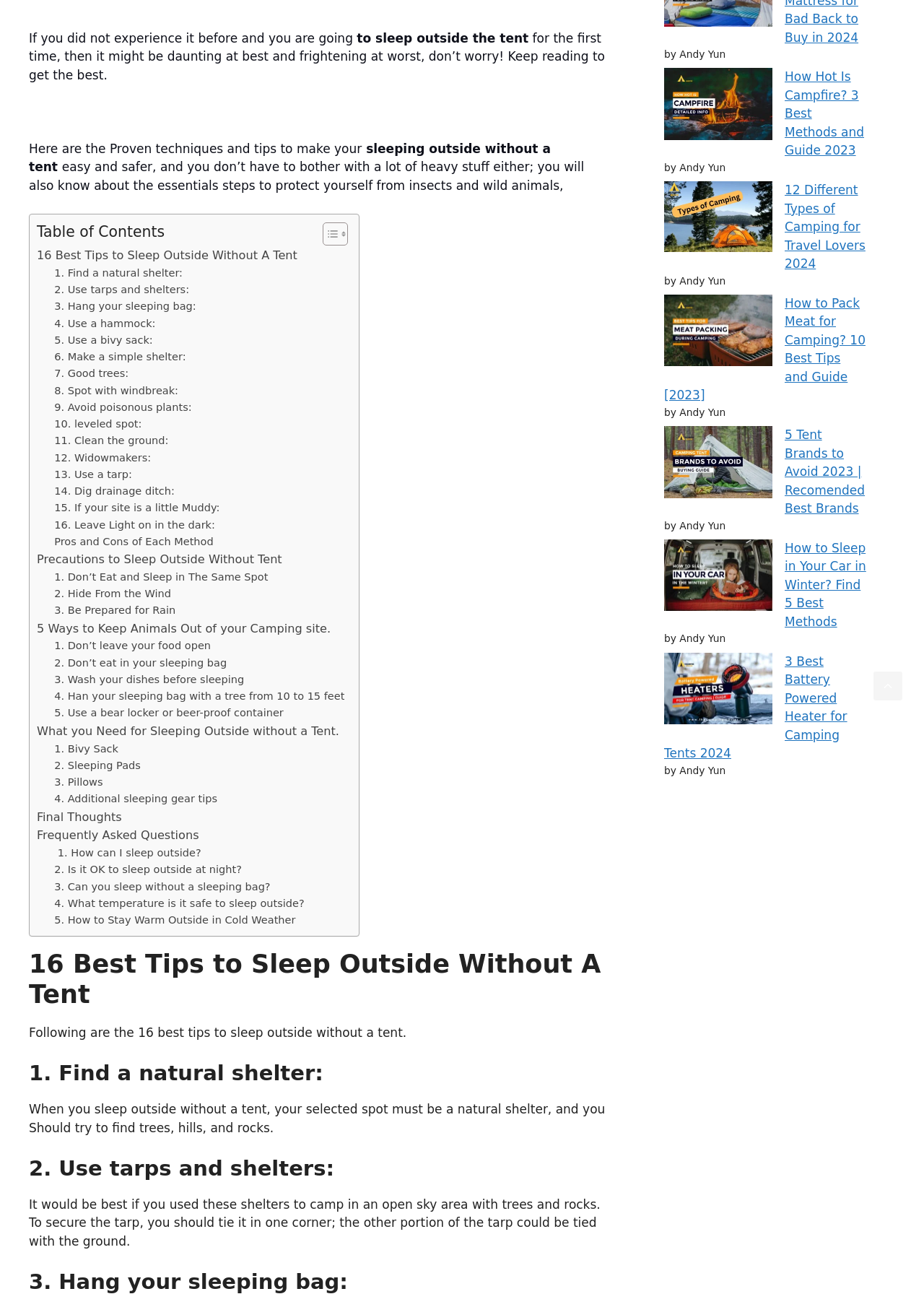Determine the bounding box coordinates for the clickable element to execute this instruction: "Go to News page". Provide the coordinates as four float numbers between 0 and 1, i.e., [left, top, right, bottom].

None